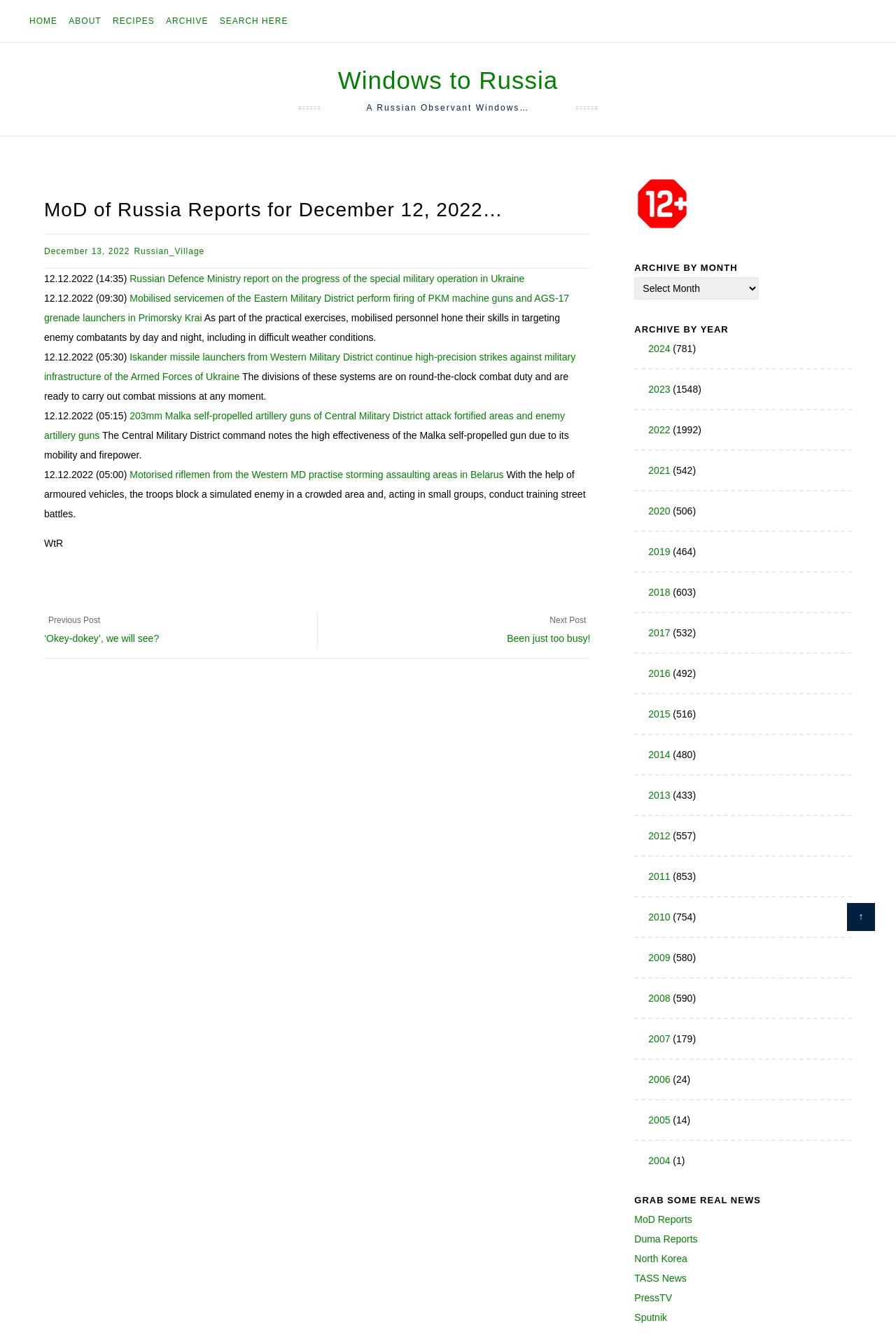Find the bounding box coordinates for the element described here: "Windows to Russia".

[0.377, 0.05, 0.623, 0.07]